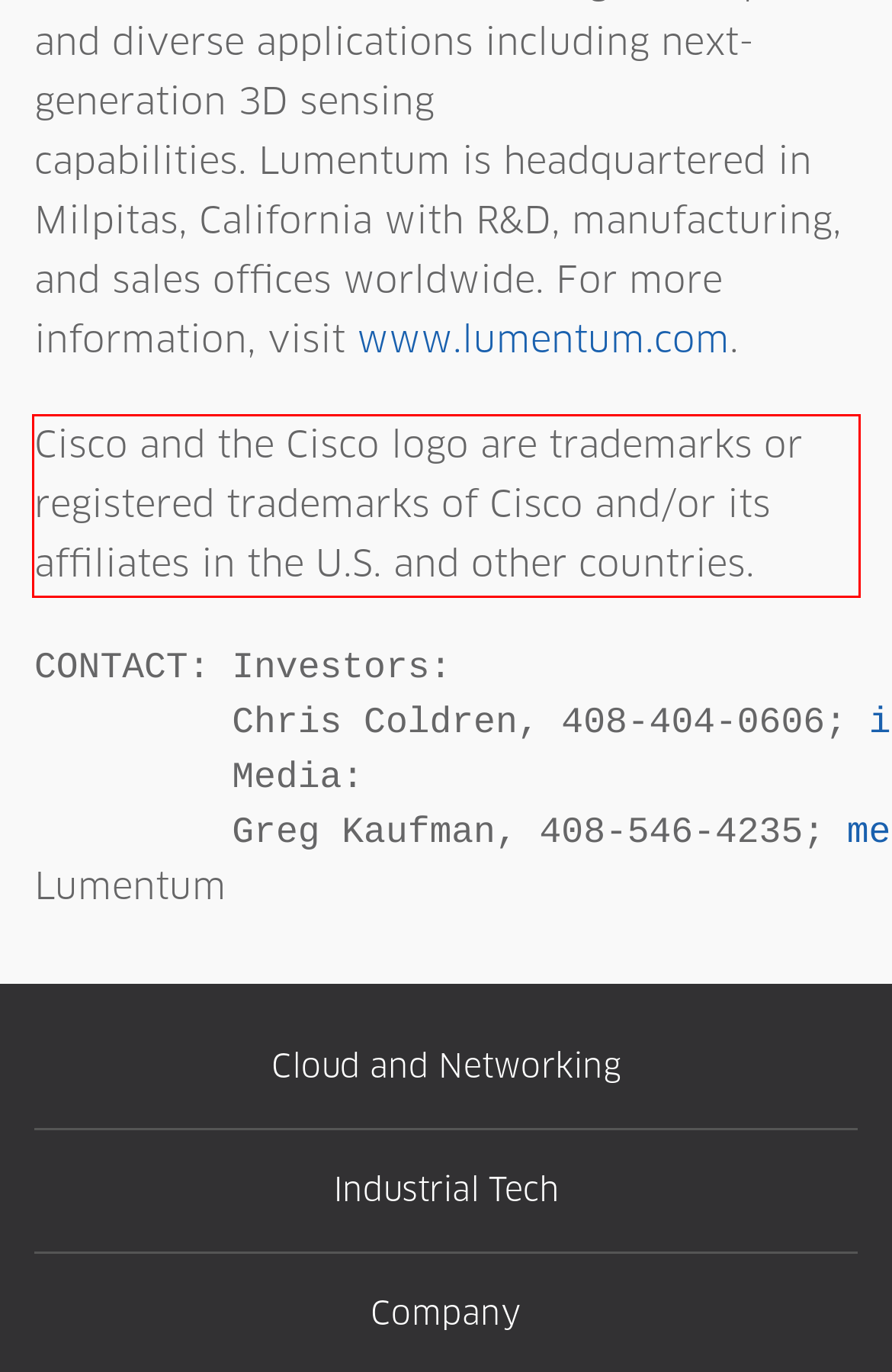Given a screenshot of a webpage with a red bounding box, extract the text content from the UI element inside the red bounding box.

Cisco and the Cisco logo are trademarks or registered trademarks of Cisco and/or its affiliates in the U.S. and other countries.